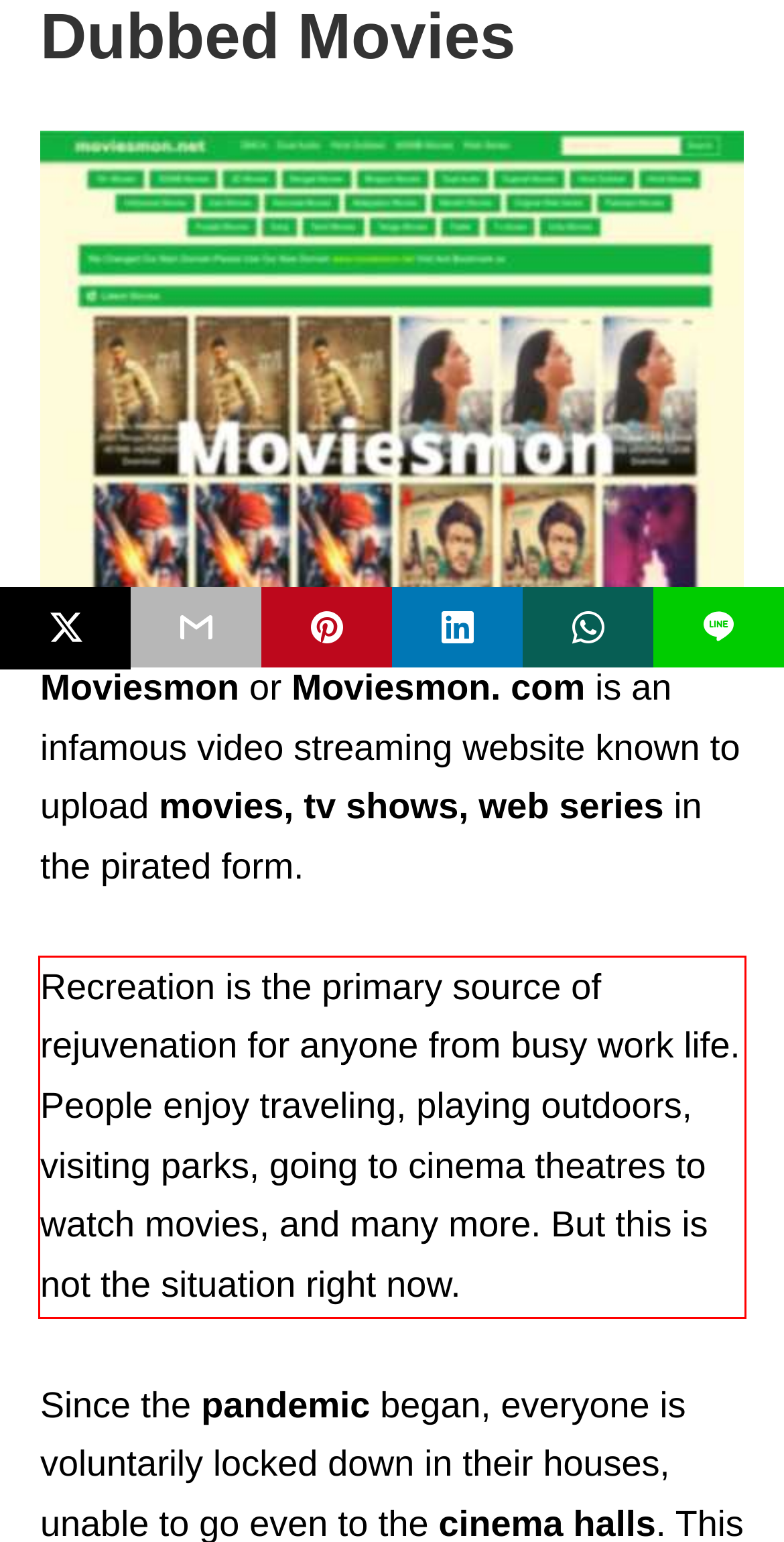You have a screenshot of a webpage with a red bounding box. Use OCR to generate the text contained within this red rectangle.

Recreation is the primary source of rejuvenation for anyone from busy work life. People enjoy traveling, playing outdoors, visiting parks, going to cinema theatres to watch movies, and many more. But this is not the situation right now.